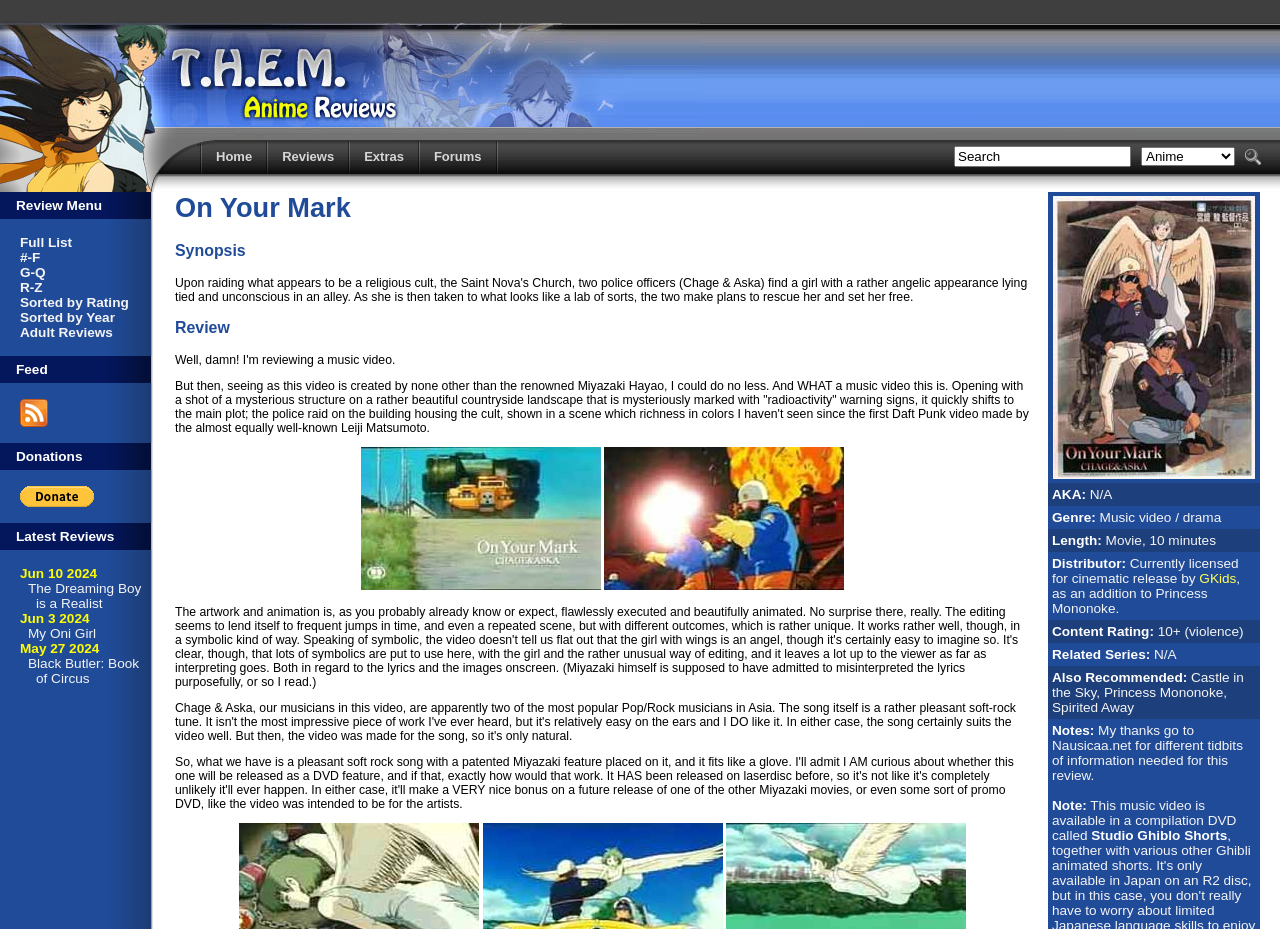Determine the bounding box coordinates of the clickable region to follow the instruction: "Click the Subscribe to THEM Anime Reviews link".

[0.016, 0.447, 0.038, 0.463]